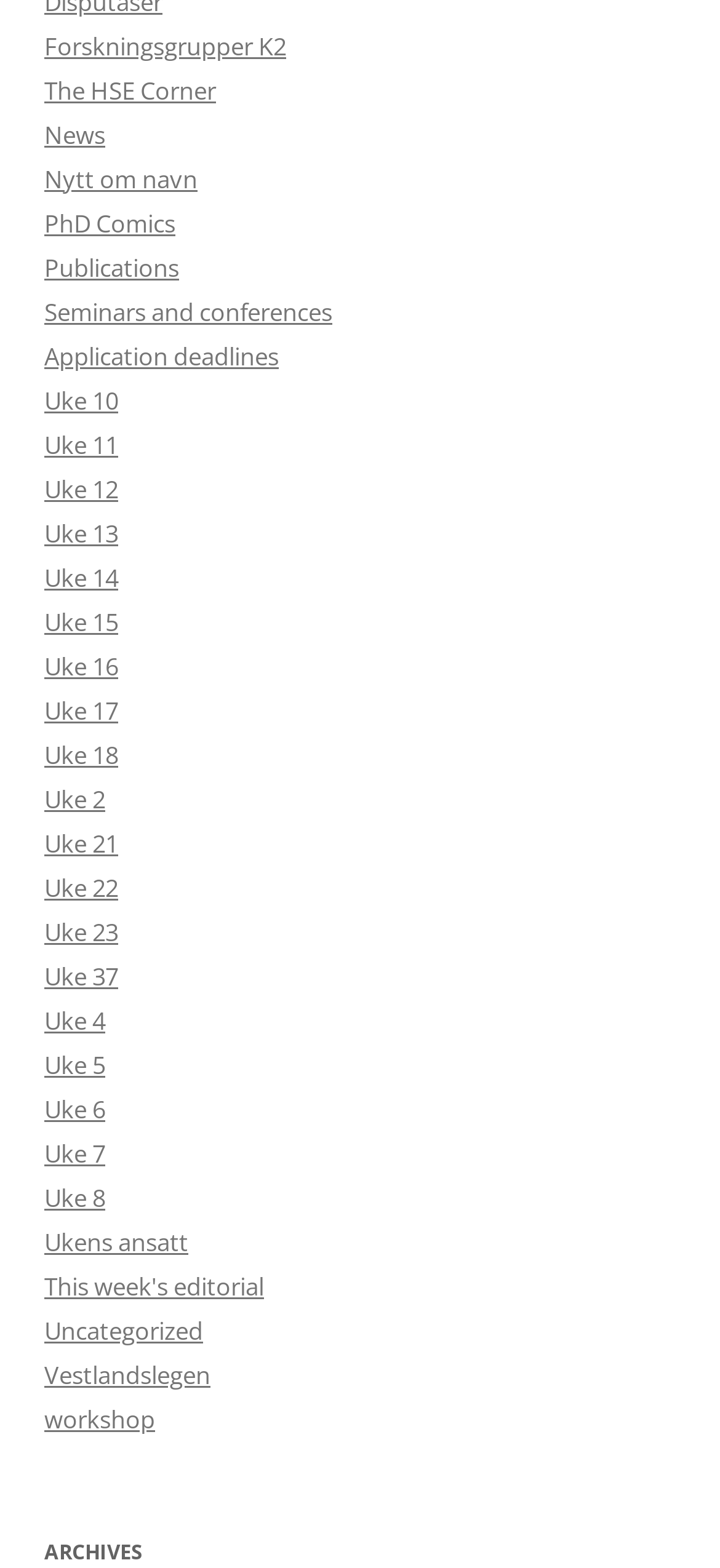Respond with a single word or phrase:
What is the link related to editorial on the webpage?

This week's editorial